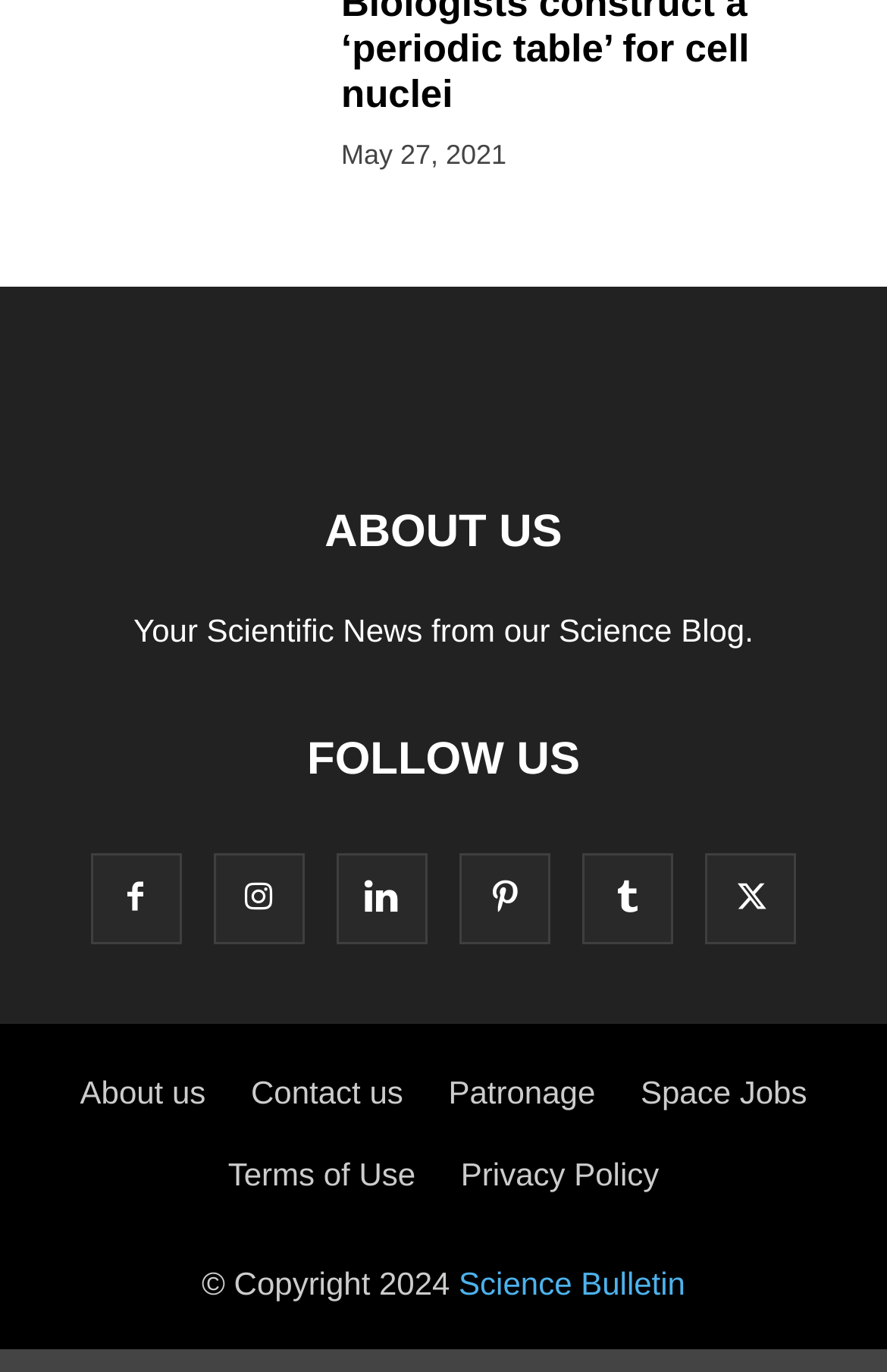What is the copyright year?
Provide a detailed answer to the question, using the image to inform your response.

The copyright year is displayed at the bottom of the webpage, inside a static text element with a bounding box coordinate of [0.227, 0.922, 0.517, 0.949].